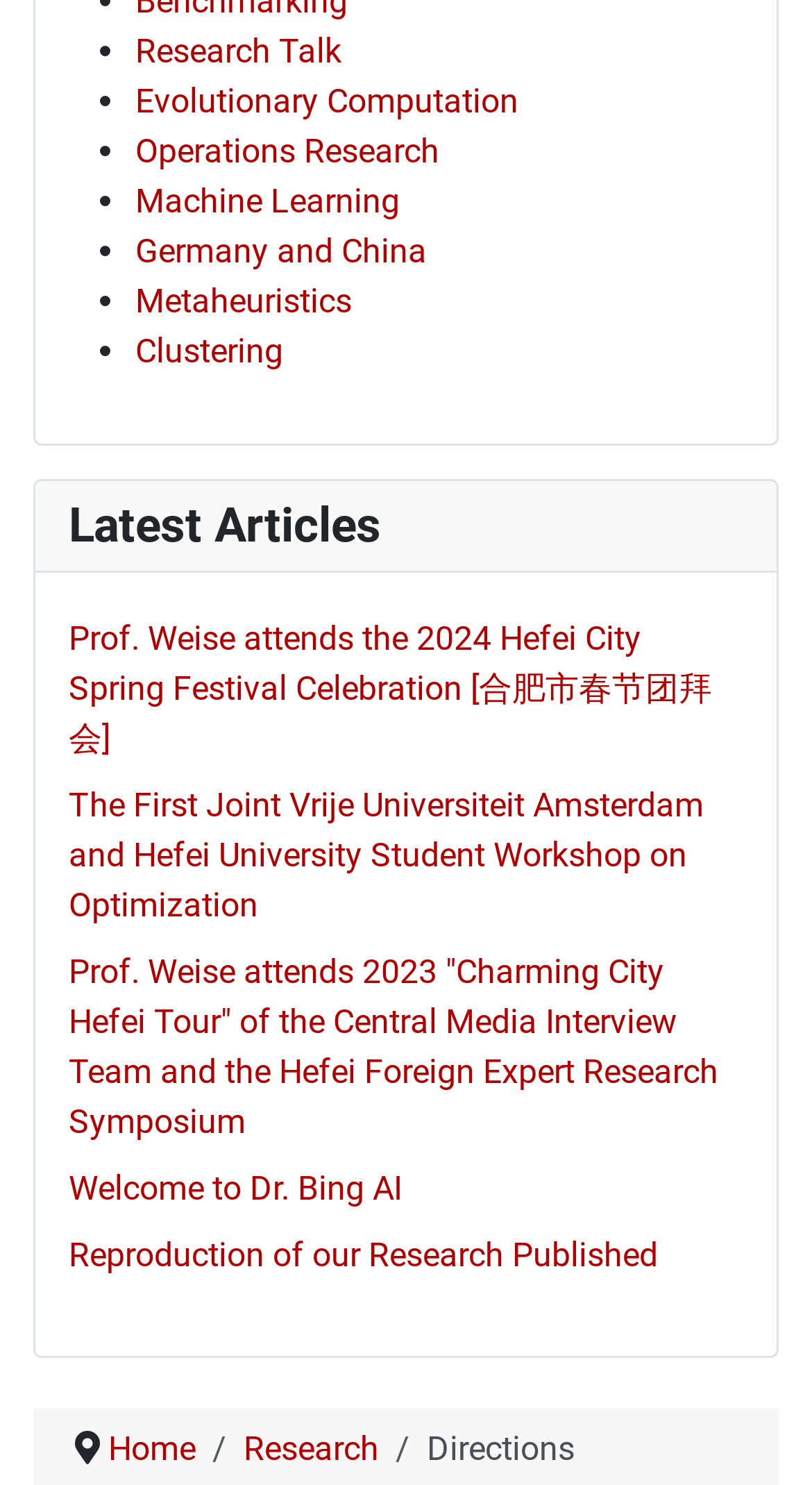Find the bounding box coordinates of the area that needs to be clicked in order to achieve the following instruction: "Click on Research Talk". The coordinates should be specified as four float numbers between 0 and 1, i.e., [left, top, right, bottom].

[0.167, 0.02, 0.421, 0.047]